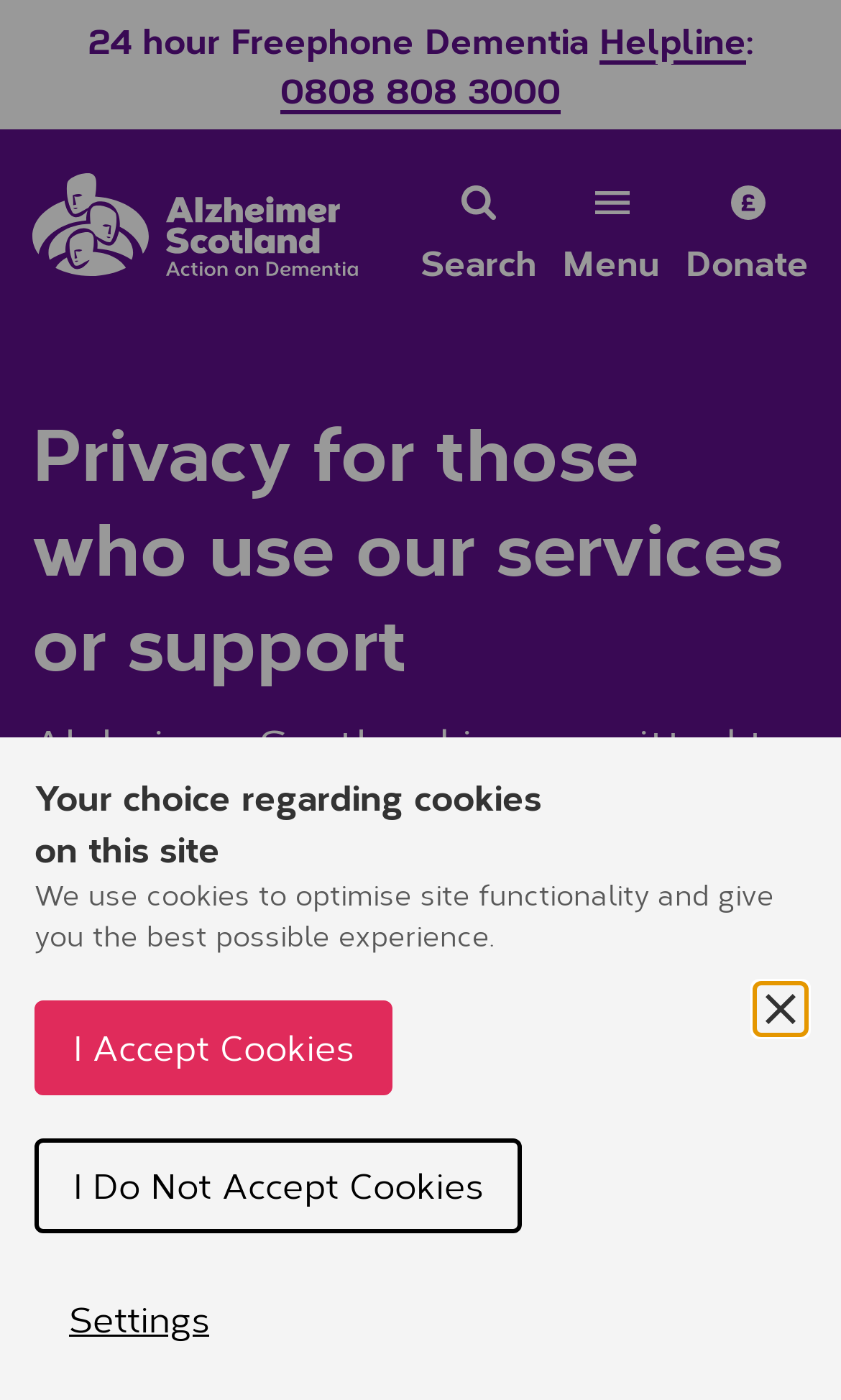Determine the bounding box coordinates for the area you should click to complete the following instruction: "Browse Archives".

None